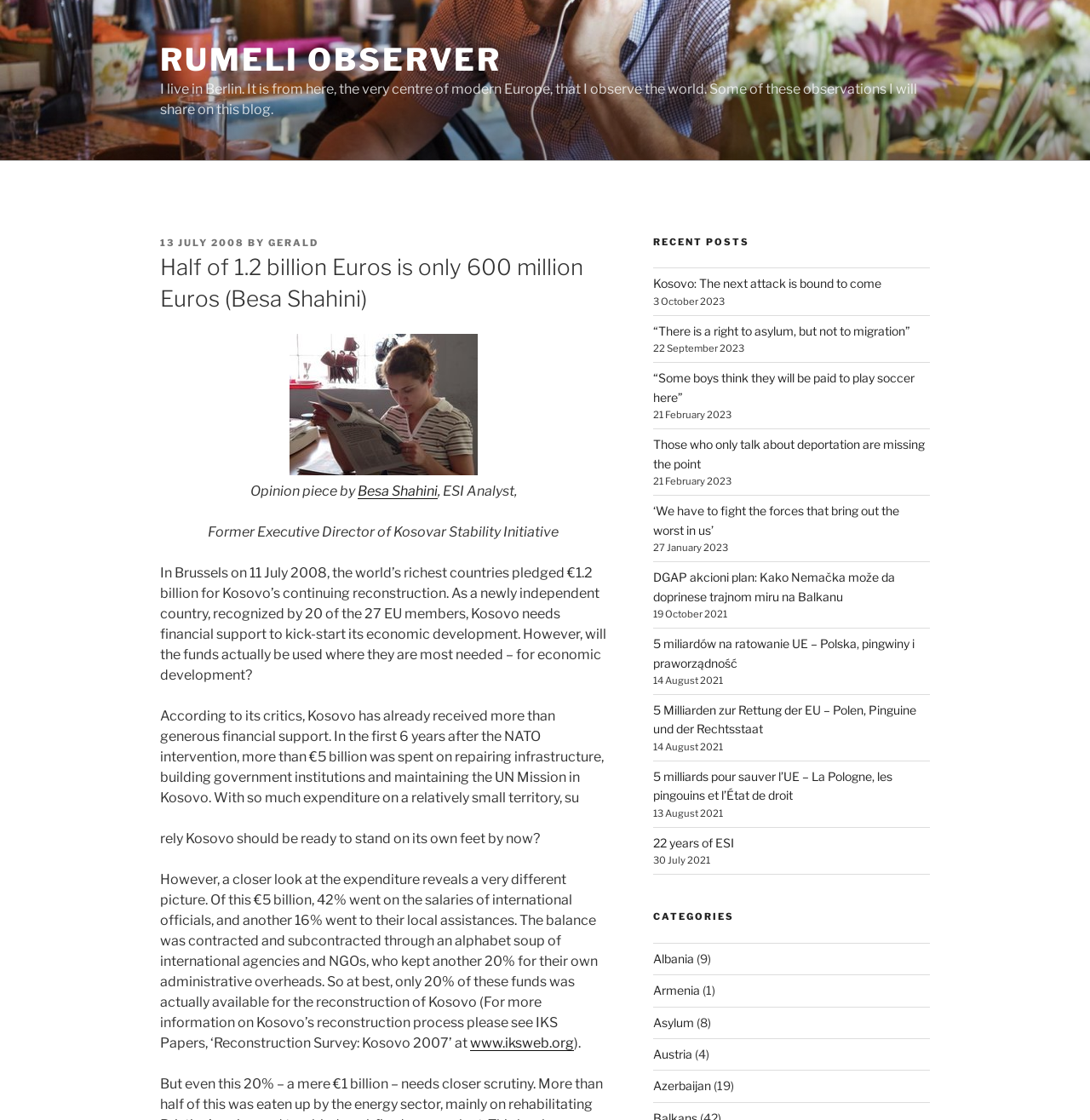What is the date of the latest post?
Please analyze the image and answer the question with as much detail as possible.

The latest post is 'Kosovo: The next attack is bound to come' and its date is mentioned as '3 October 2023'.